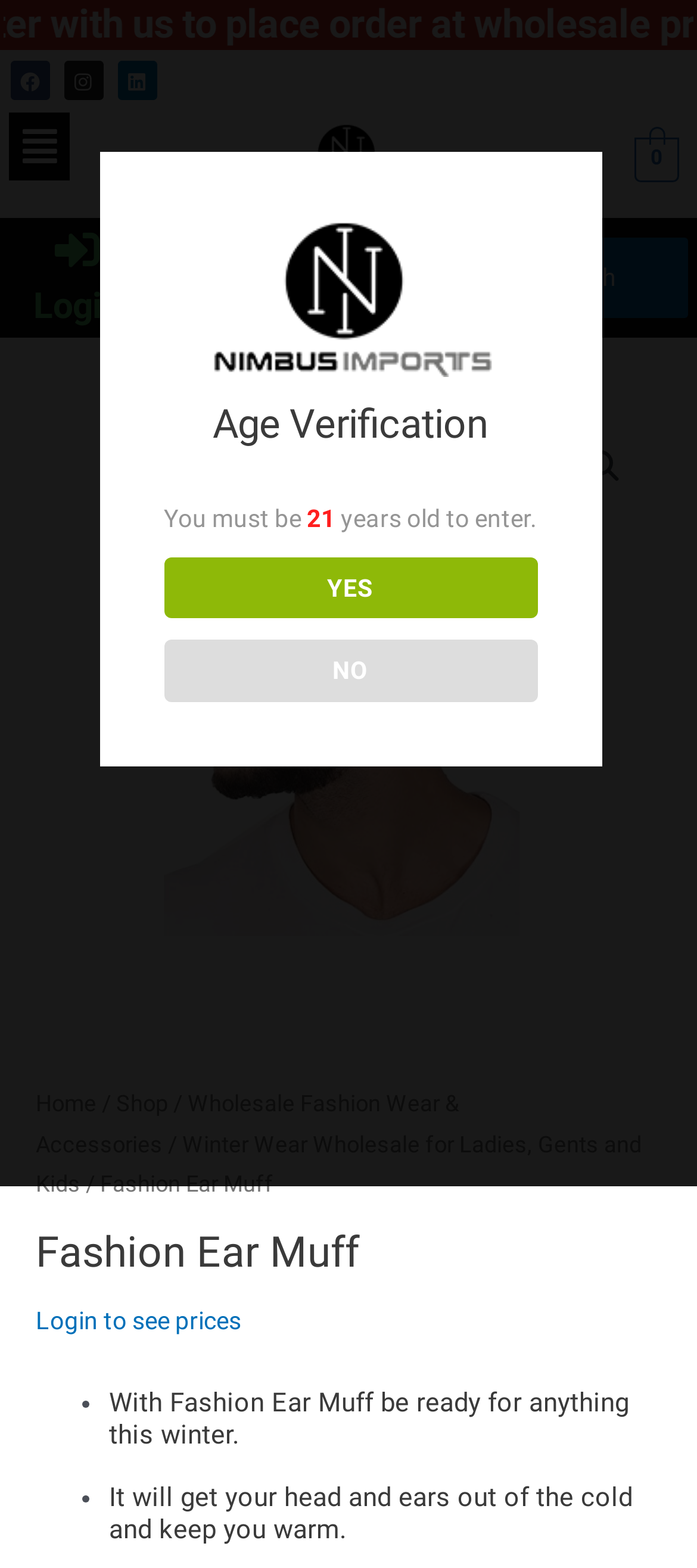Determine the bounding box coordinates of the clickable element necessary to fulfill the instruction: "Verify your age". Provide the coordinates as four float numbers within the 0 to 1 range, i.e., [left, top, right, bottom].

[0.235, 0.355, 0.771, 0.394]